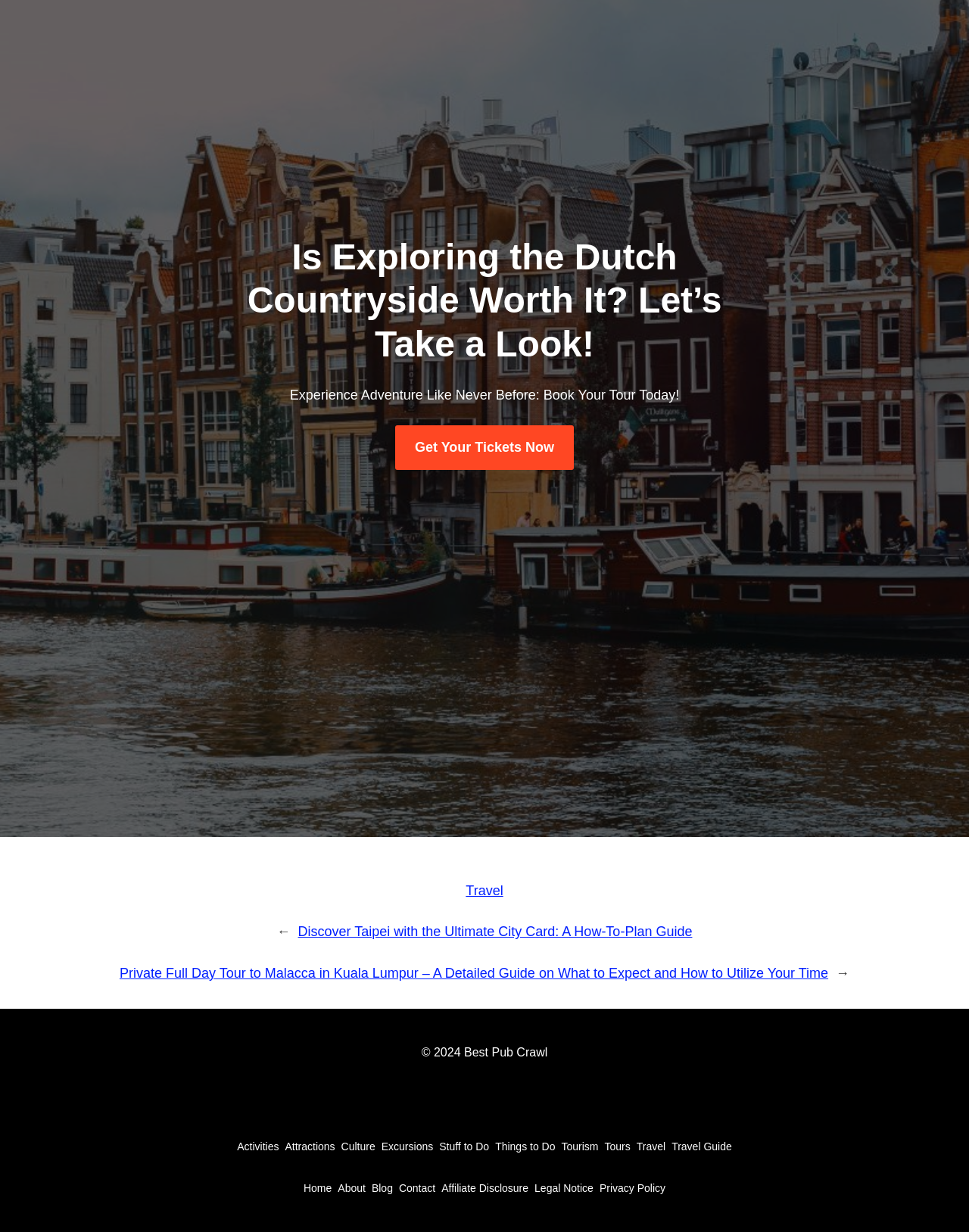Locate the bounding box coordinates of the area that needs to be clicked to fulfill the following instruction: "Read 'Discover Taipei with the Ultimate City Card: A How-To-Plan Guide'". The coordinates should be in the format of four float numbers between 0 and 1, namely [left, top, right, bottom].

[0.307, 0.75, 0.714, 0.762]